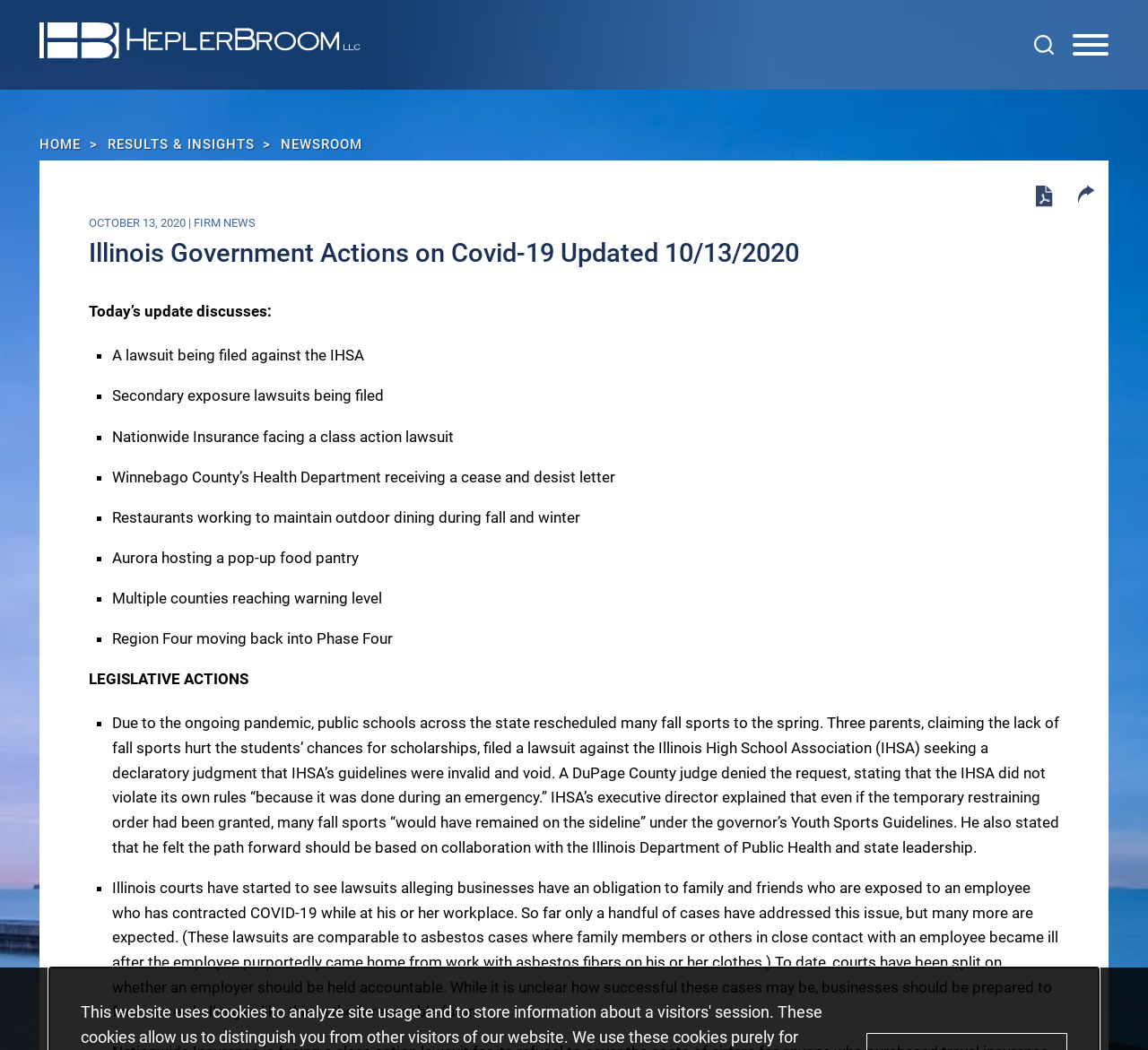Answer briefly with one word or phrase:
What is the date of the update?

October 13, 2020